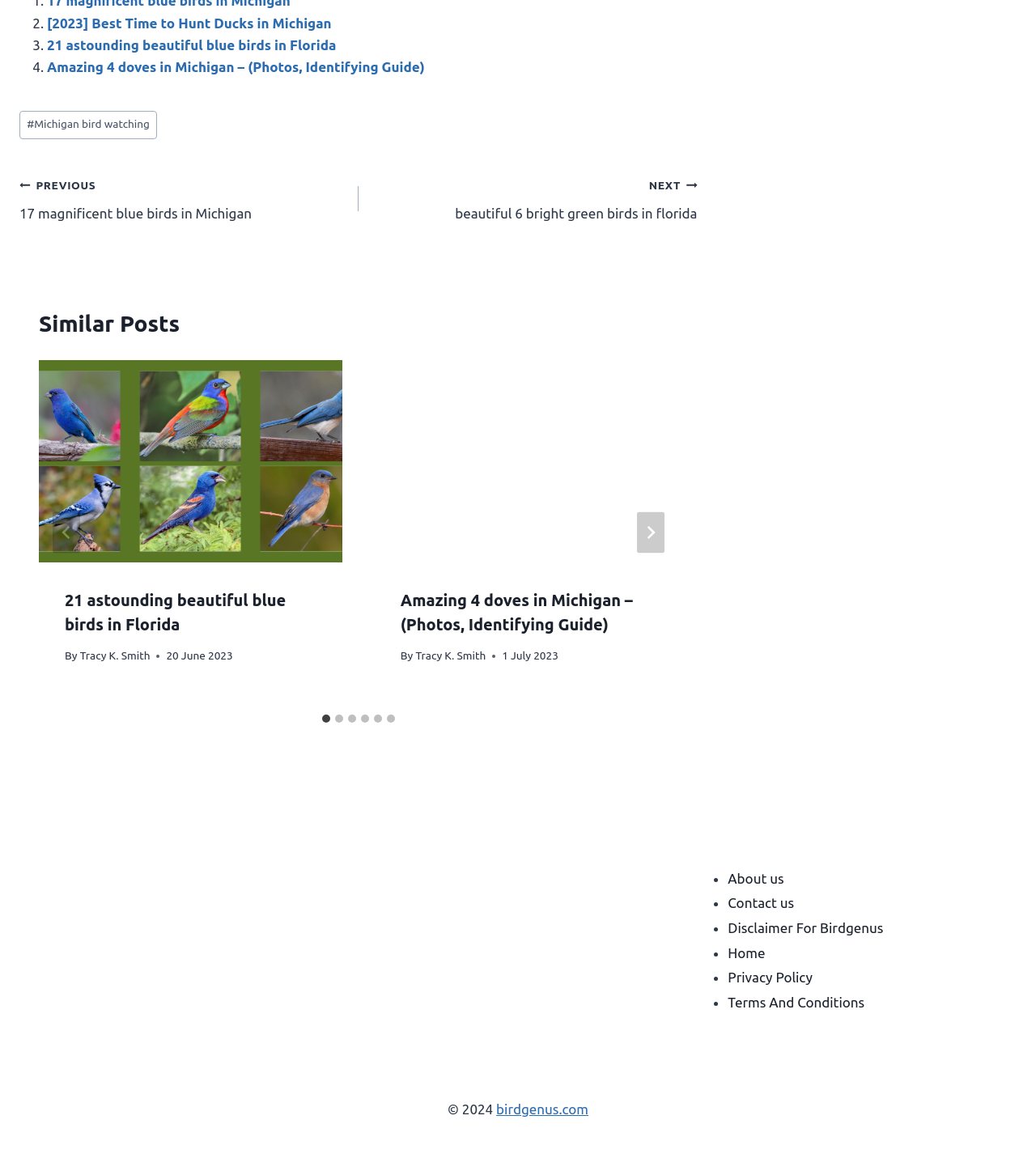Please locate the bounding box coordinates for the element that should be clicked to achieve the following instruction: "View the previous post". Ensure the coordinates are given as four float numbers between 0 and 1, i.e., [left, top, right, bottom].

[0.019, 0.15, 0.346, 0.194]